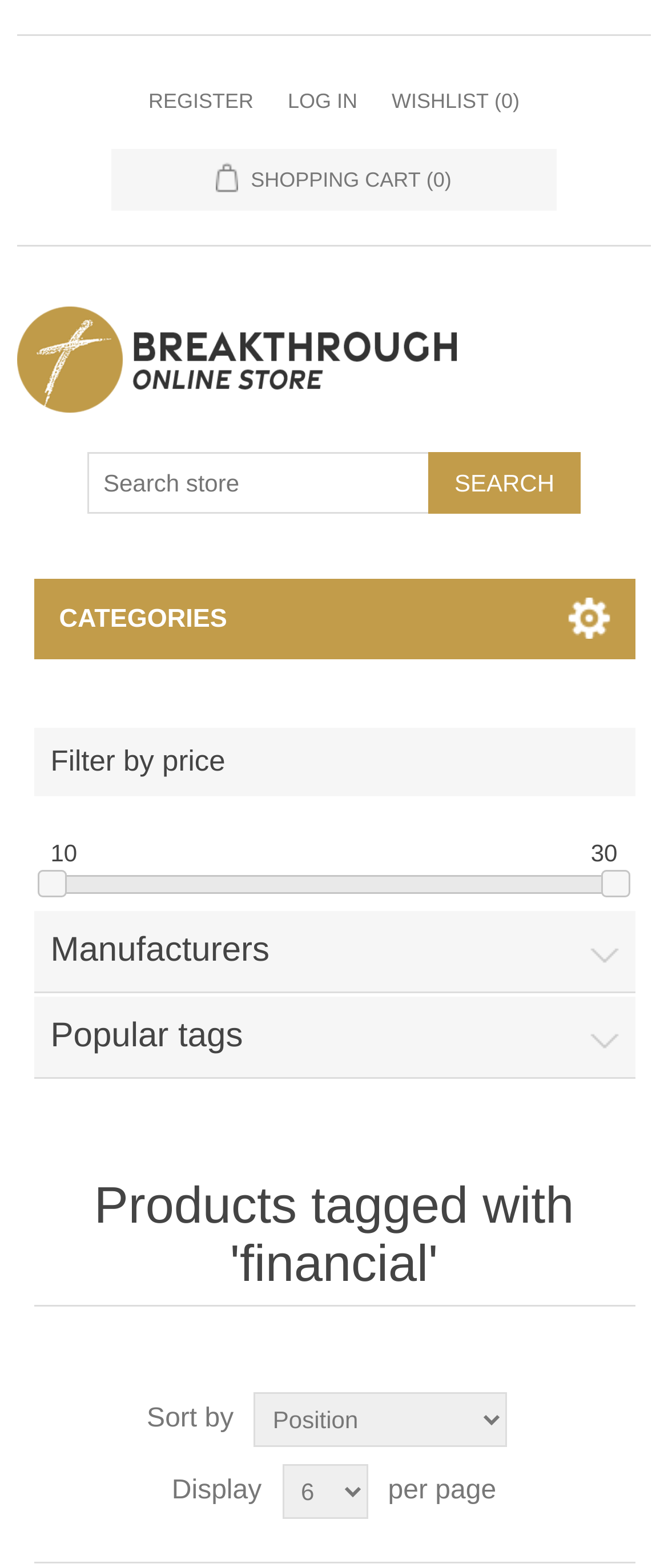What is the current sort order of products?
From the details in the image, provide a complete and detailed answer to the question.

I looked at the combobox element with the text 'Select product sort order' and found that it is not expanded, so I couldn't determine the current sort order.